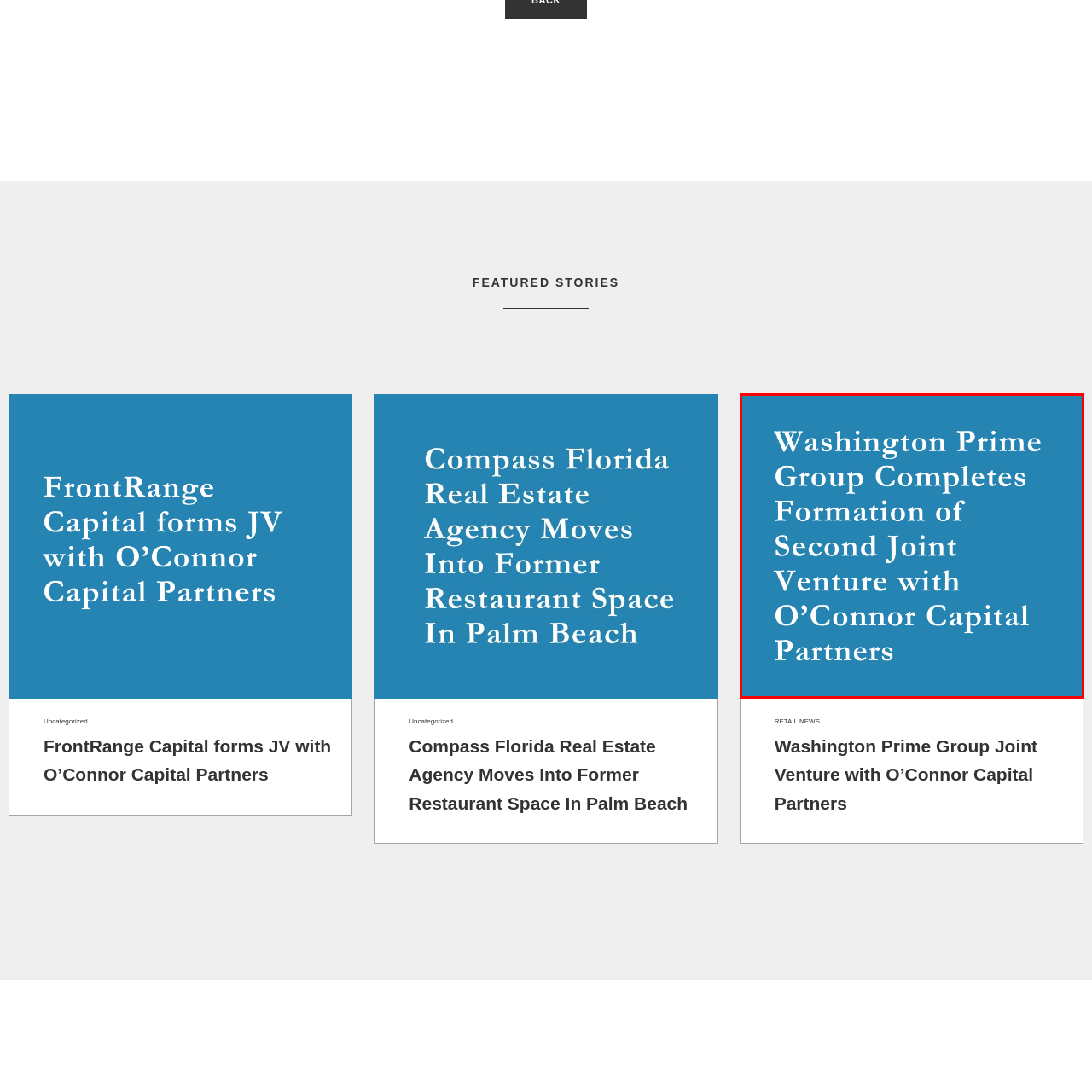Give an in-depth explanation of the image captured within the red boundary.

The image features a bold and prominent text announcement highlighting the completion of a significant business milestone. It states: "Washington Prime Group Completes Formation of Second Joint Venture with O’Connor Capital Partners." The background is a vibrant blue, which makes the white text stand out, enhancing the visual impact of this important corporate update. This image accompanies an article under the "RETAIL NEWS" section, reflecting the ongoing business activities and collaborations within the retail and real estate sectors.